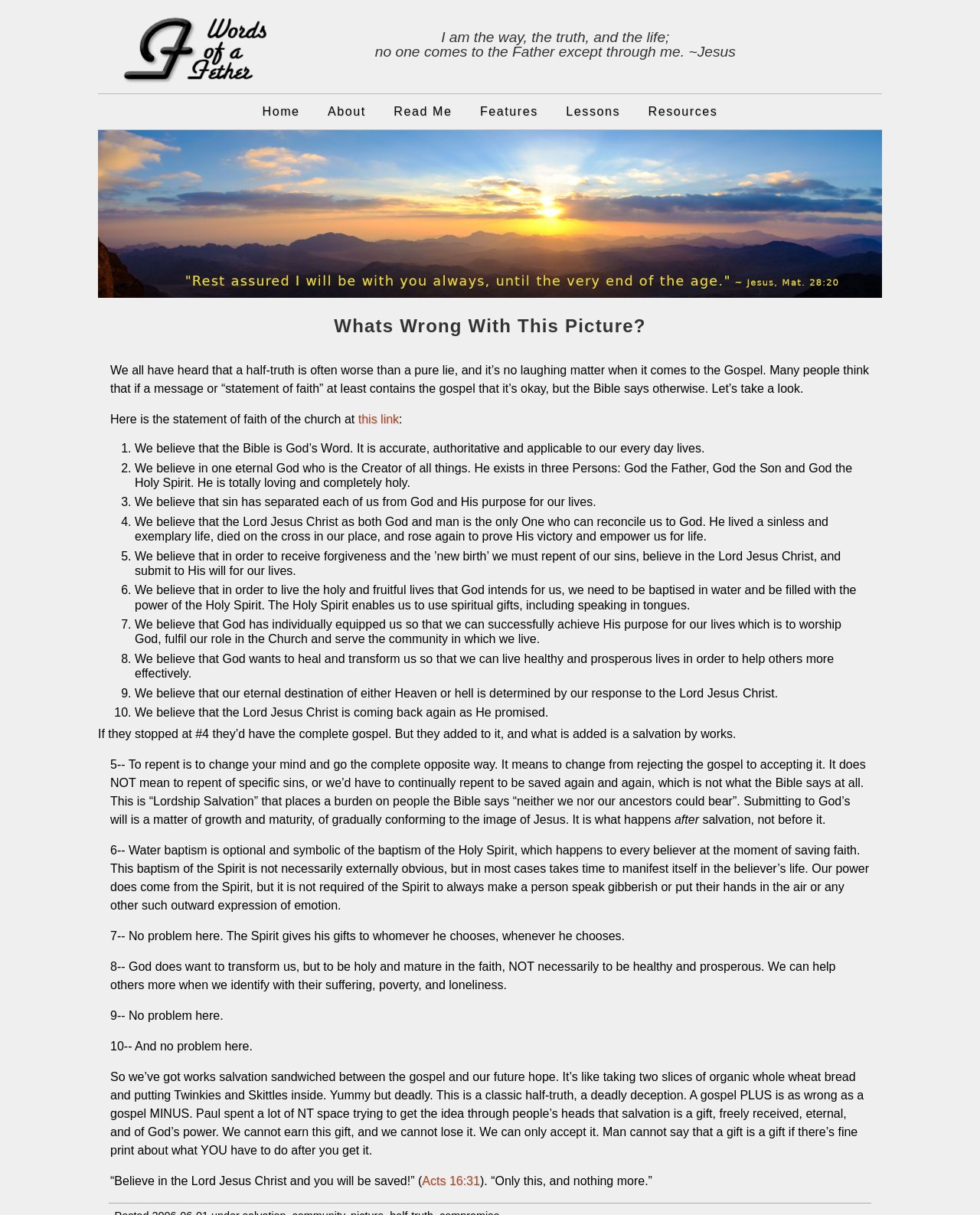Provide the bounding box coordinates for the UI element described in this sentence: "Resources". The coordinates should be four float values between 0 and 1, i.e., [left, top, right, bottom].

[0.649, 0.081, 0.745, 0.102]